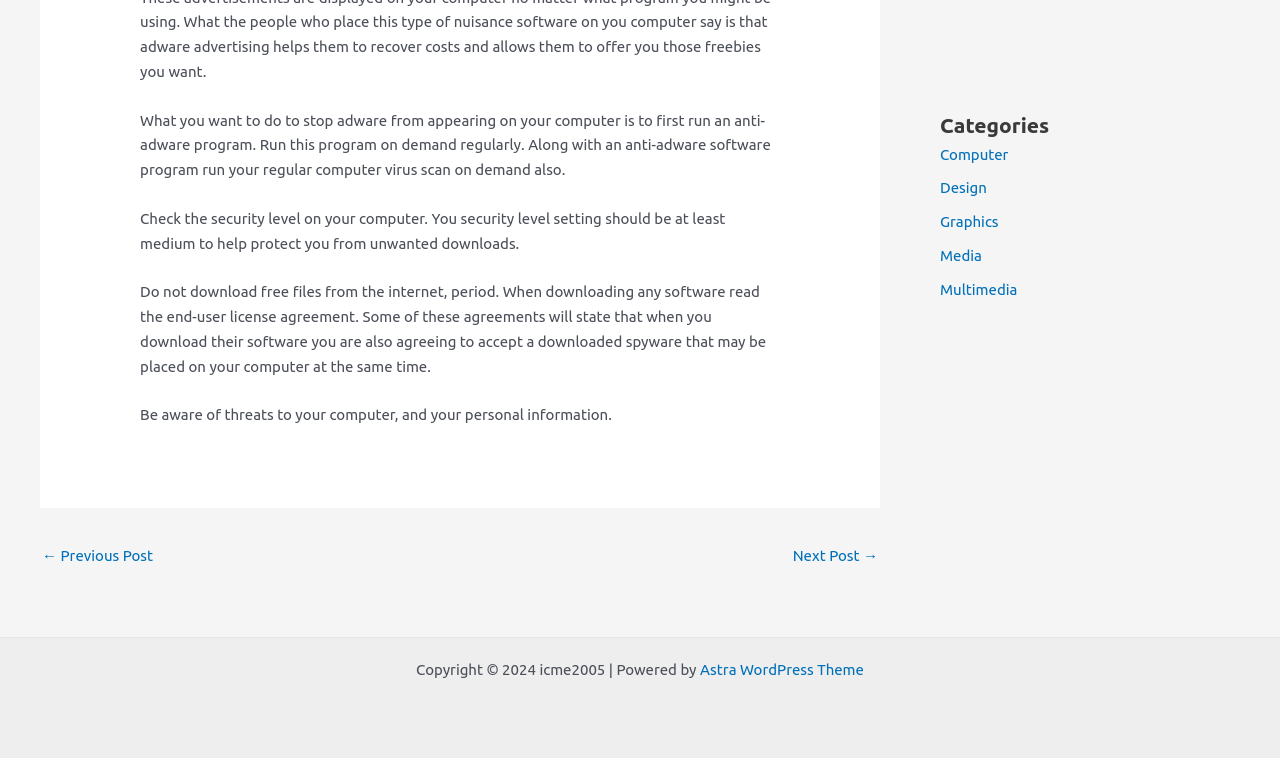From the element description: "← Previous Post", extract the bounding box coordinates of the UI element. The coordinates should be expressed as four float numbers between 0 and 1, in the order [left, top, right, bottom].

[0.033, 0.713, 0.12, 0.759]